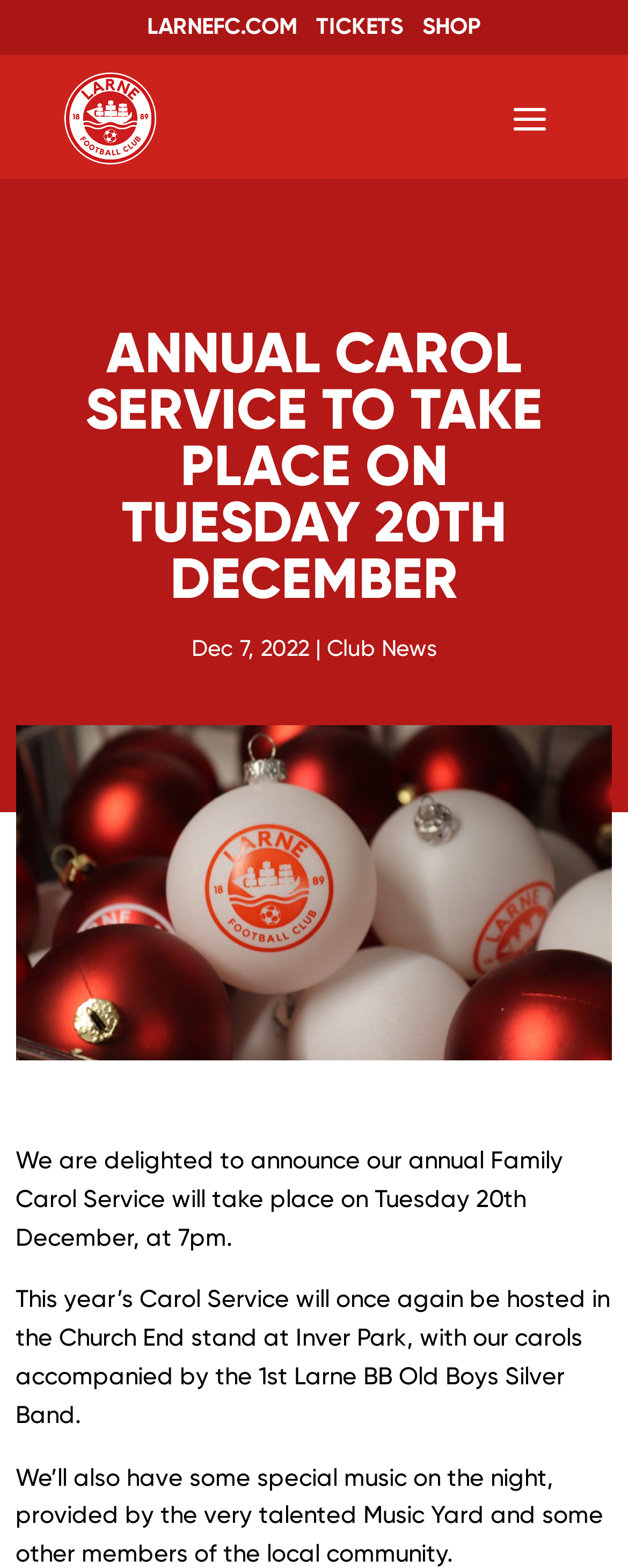From the details in the image, provide a thorough response to the question: What type of event is being announced on this webpage?

I found the answer by looking at the main content of the webpage, which clearly announces the 'annual Family Carol Service'.